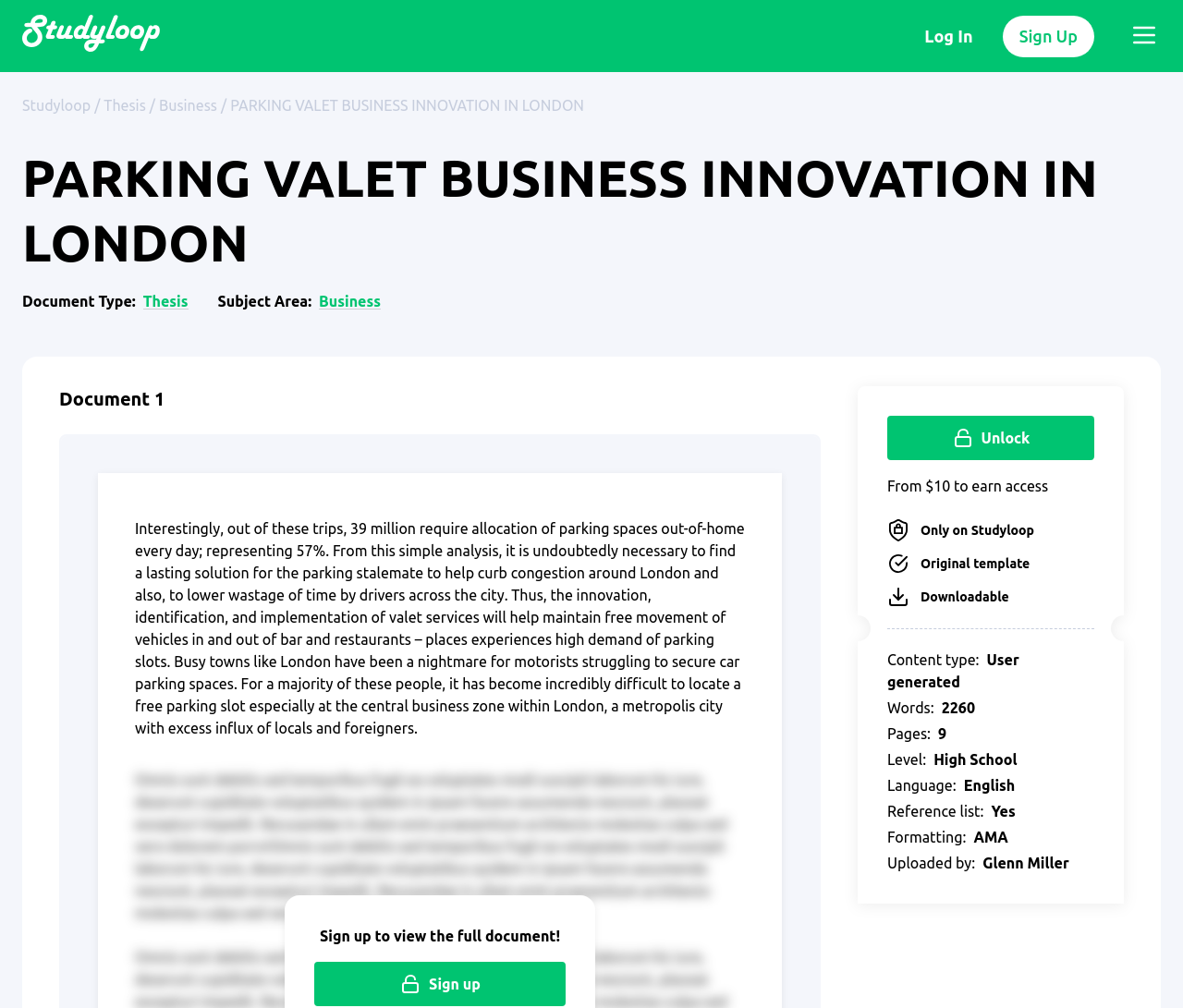Could you find the bounding box coordinates of the clickable area to complete this instruction: "Click on the 'Sign Up' button"?

[0.861, 0.027, 0.911, 0.045]